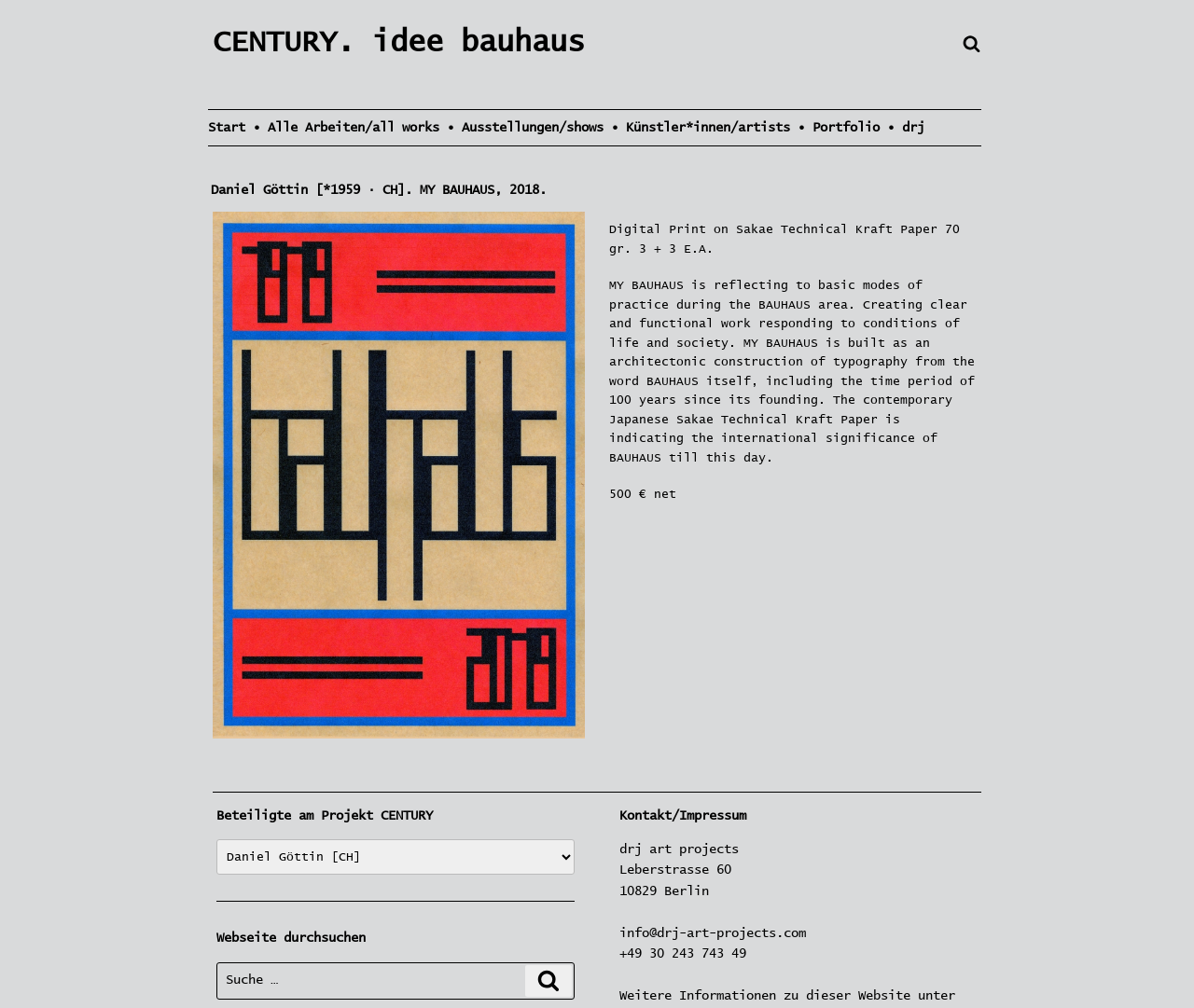Please determine the bounding box coordinates of the element's region to click for the following instruction: "Visit the 'Alle Arbeiten/all works' page".

[0.212, 0.101, 0.368, 0.153]